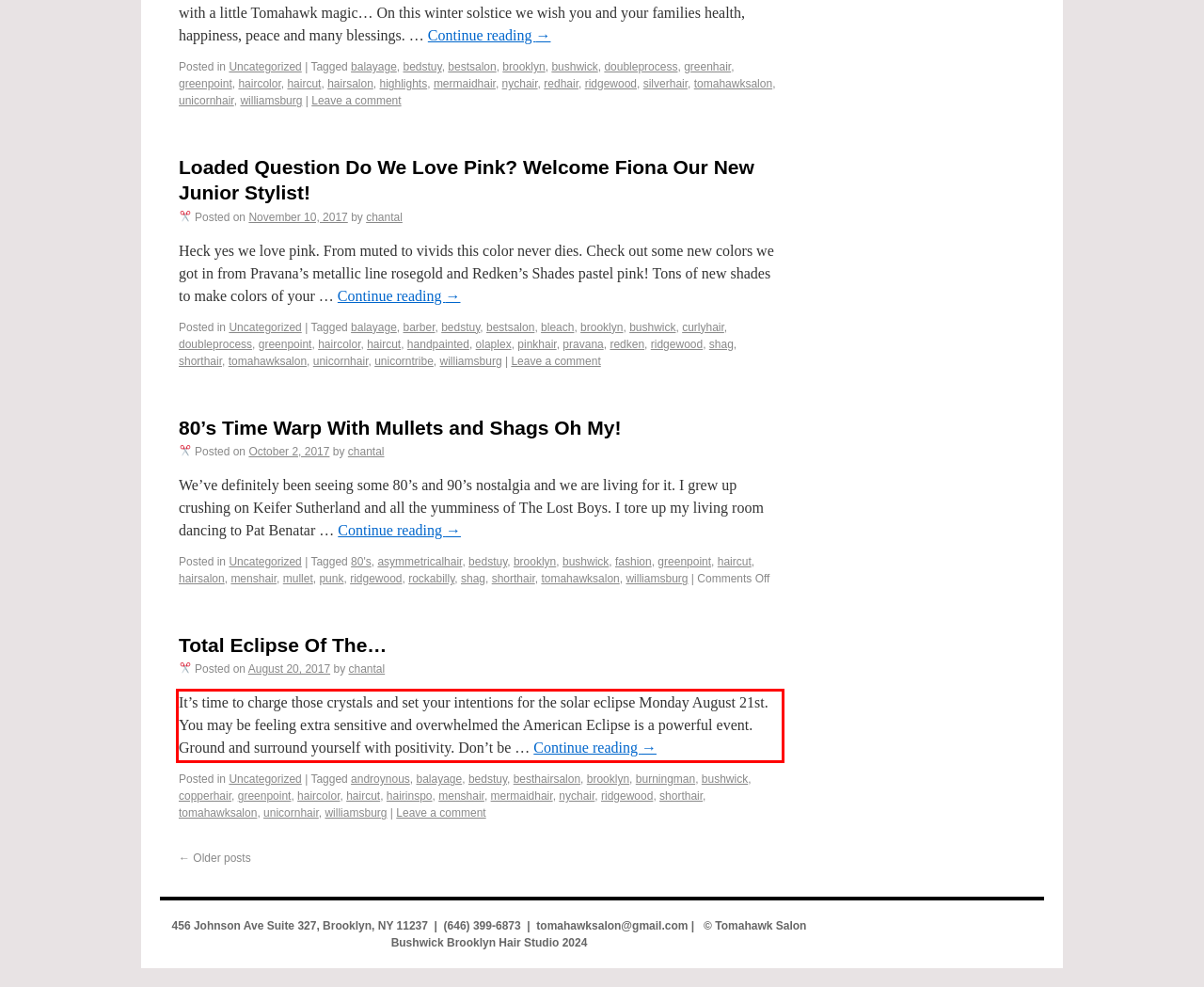Using the provided webpage screenshot, identify and read the text within the red rectangle bounding box.

It’s time to charge those crystals and set your intentions for the solar eclipse Monday August 21st. You may be feeling extra sensitive and overwhelmed the American Eclipse is a powerful event. Ground and surround yourself with positivity. Don’t be … Continue reading →